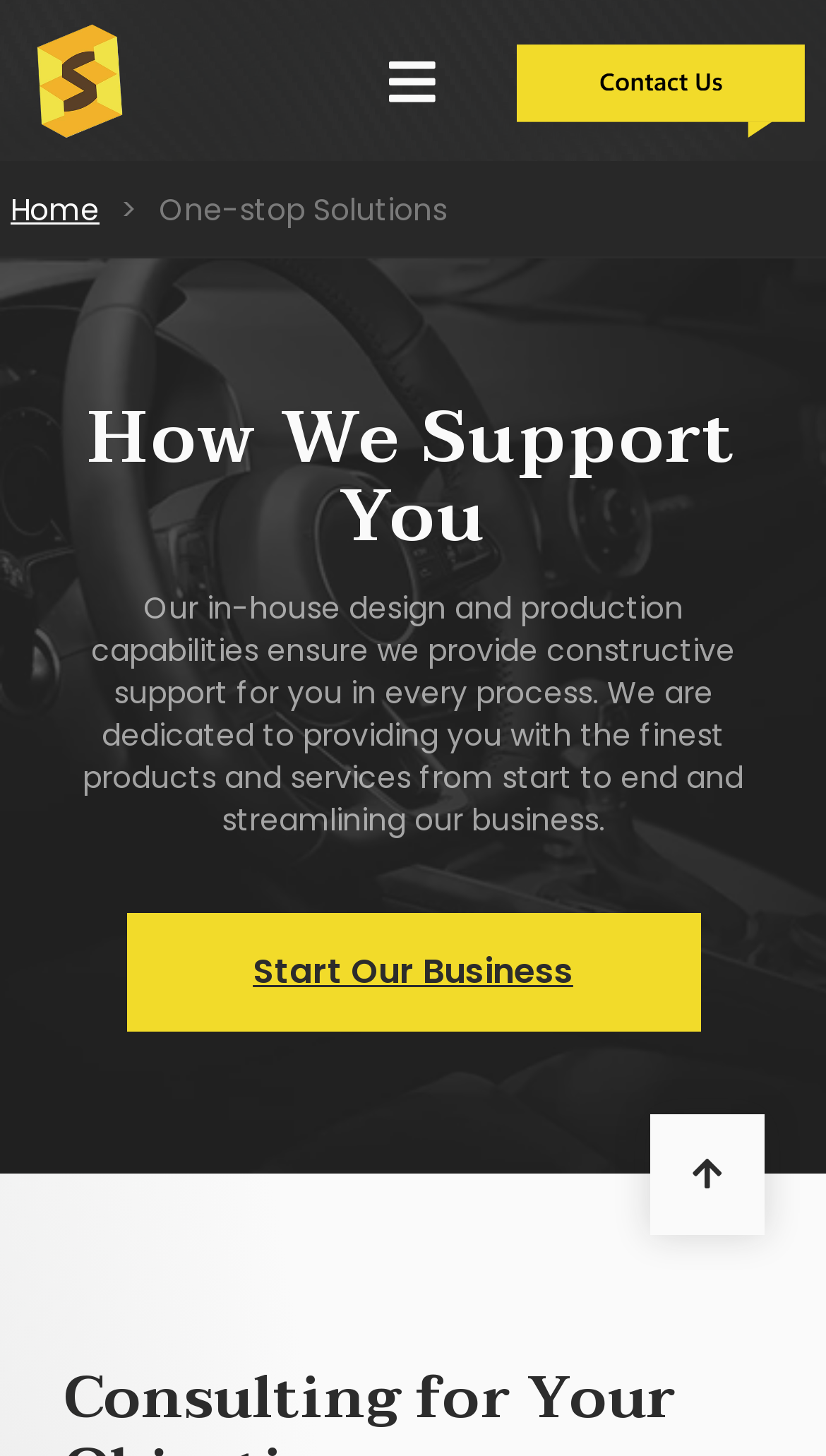What is the company's approach to business?
Using the image, provide a concise answer in one word or a short phrase.

One-stop solution